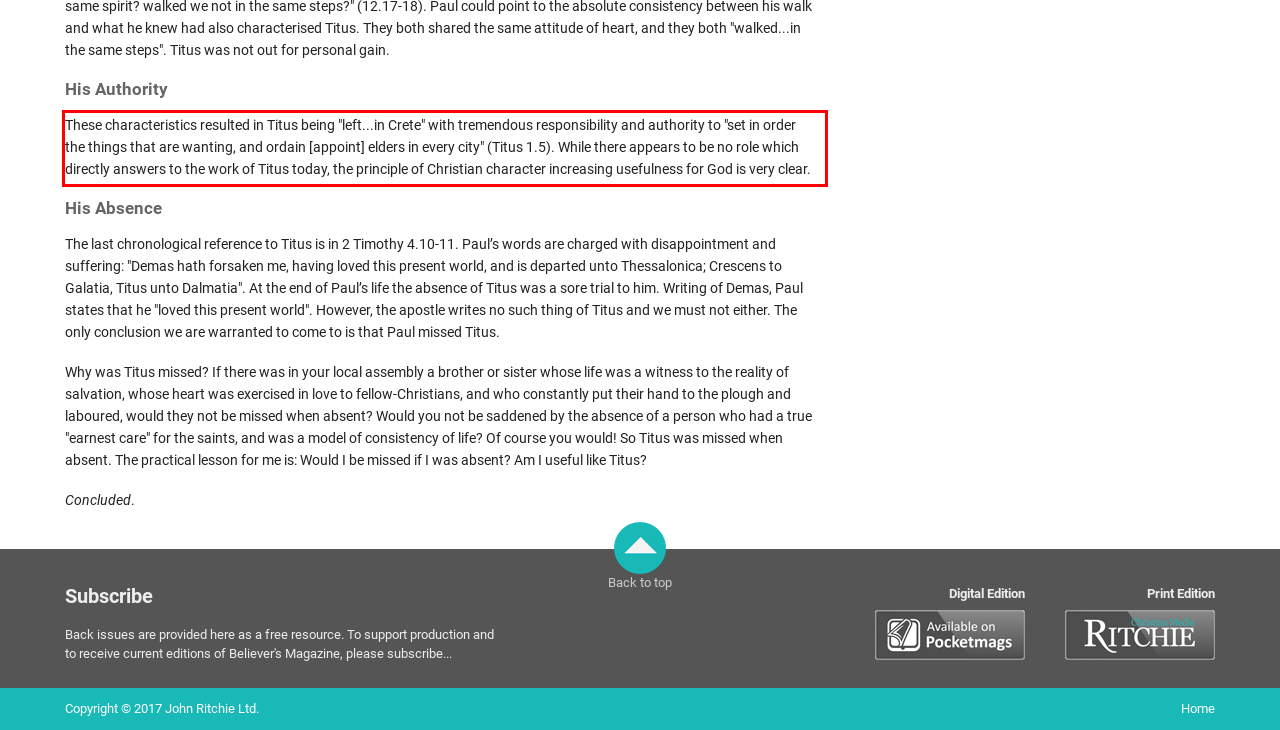Given a screenshot of a webpage, identify the red bounding box and perform OCR to recognize the text within that box.

These characteristics resulted in Titus being "left...in Crete" with tremendous responsibility and authority to "set in order the things that are wanting, and ordain [appoint] elders in every city" (Titus 1.5). While there appears to be no role which directly answers to the work of Titus today, the principle of Christian character increasing usefulness for God is very clear.